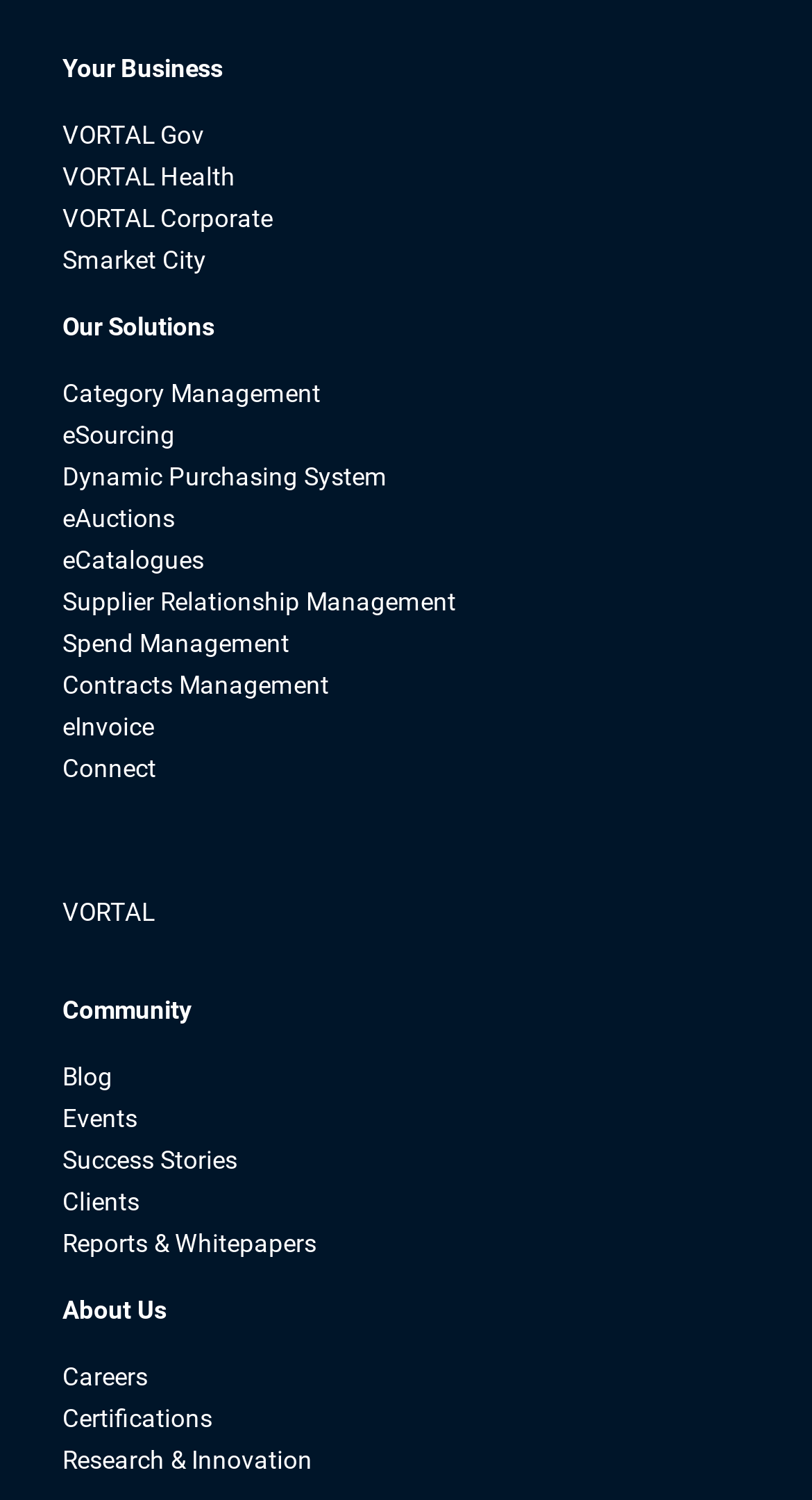Can you find the bounding box coordinates for the element to click on to achieve the instruction: "check out Guitar Anorak's Pages"?

None